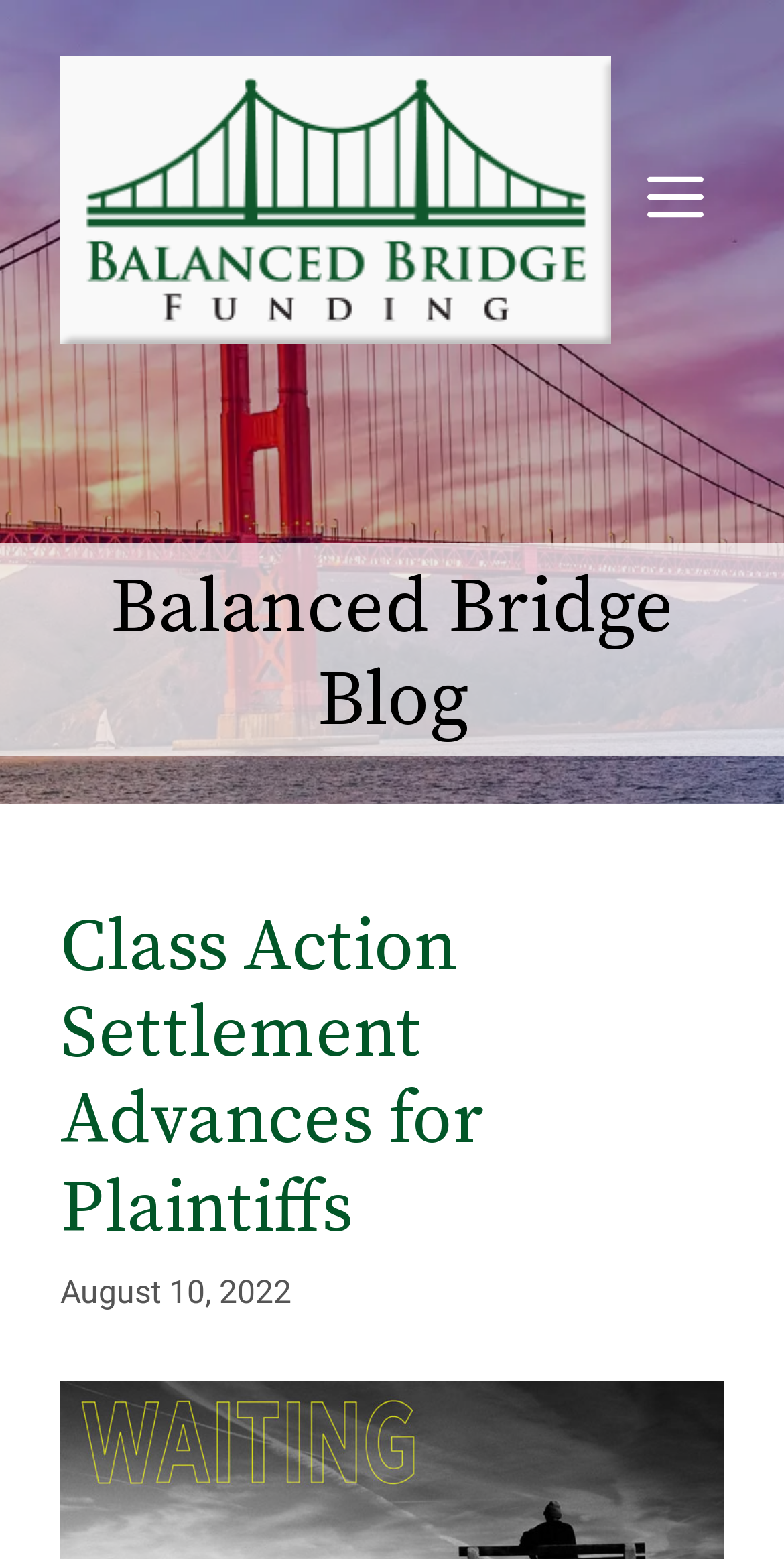Give a succinct answer to this question in a single word or phrase: 
What is the purpose of the button on the top right?

MENU